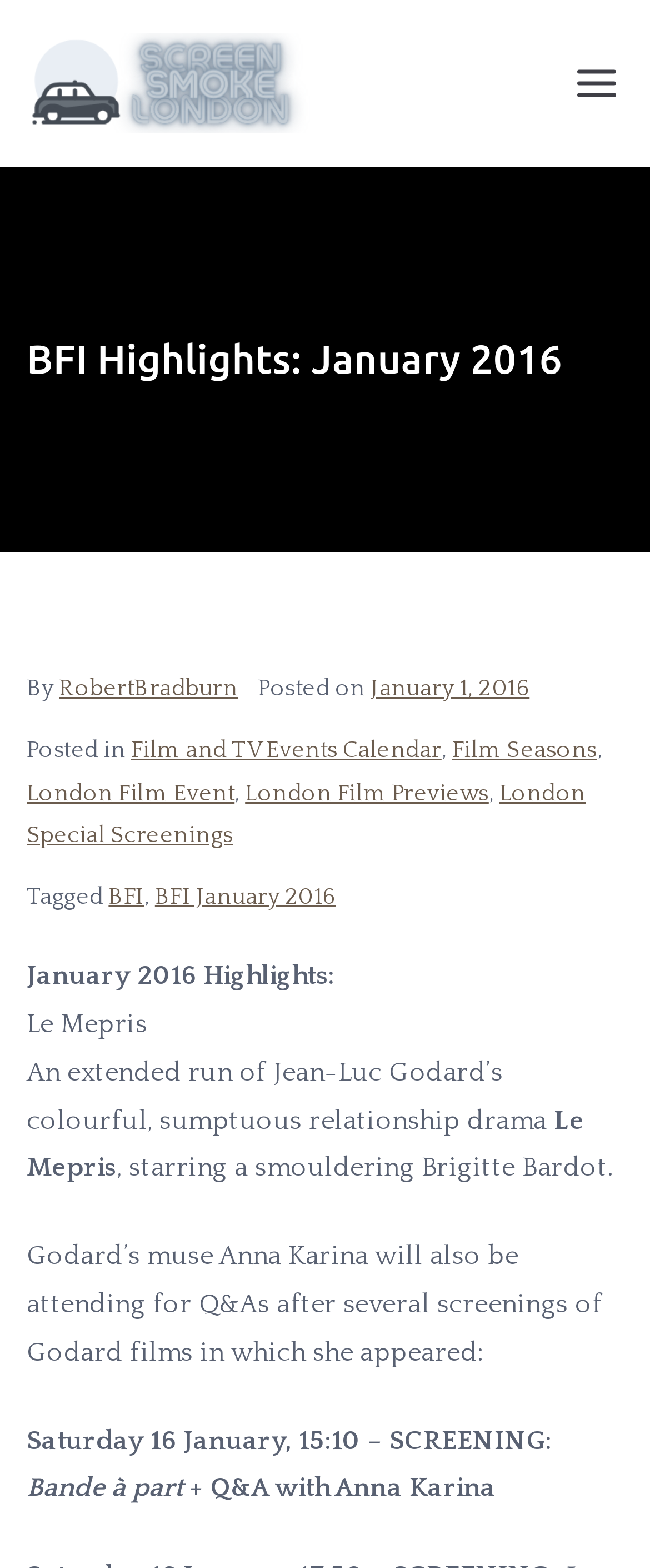Analyze the image and provide a detailed answer to the question: What is the name of the author of the post?

The webpage mentions the author of the post as 'By Robert Bradburn', indicating that Robert Bradburn is the person who wrote the post.